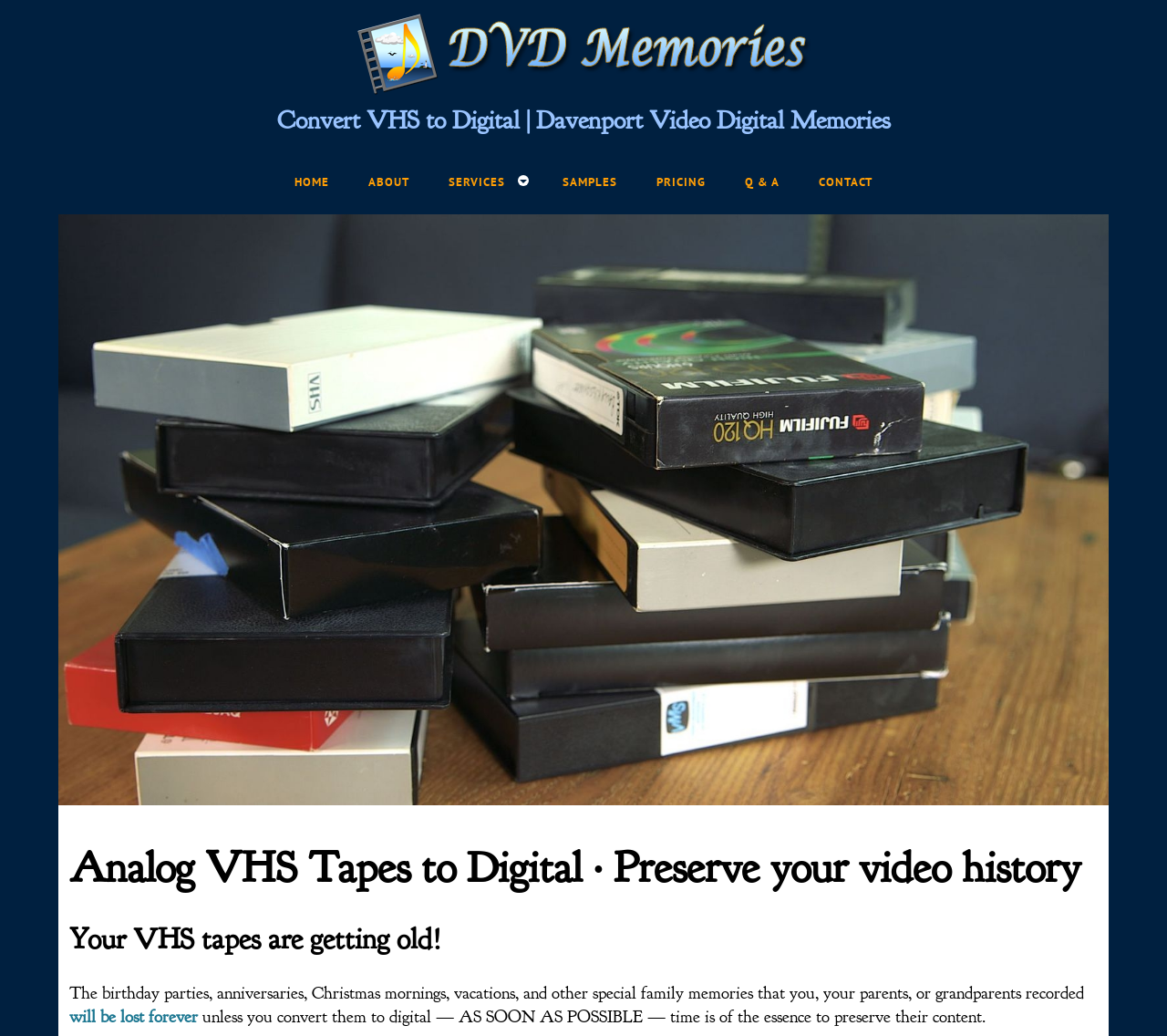Specify the bounding box coordinates of the element's region that should be clicked to achieve the following instruction: "Click the Davenport Digital Video Memories Logo.". The bounding box coordinates consist of four float numbers between 0 and 1, in the format [left, top, right, bottom].

[0.301, 0.084, 0.699, 0.099]